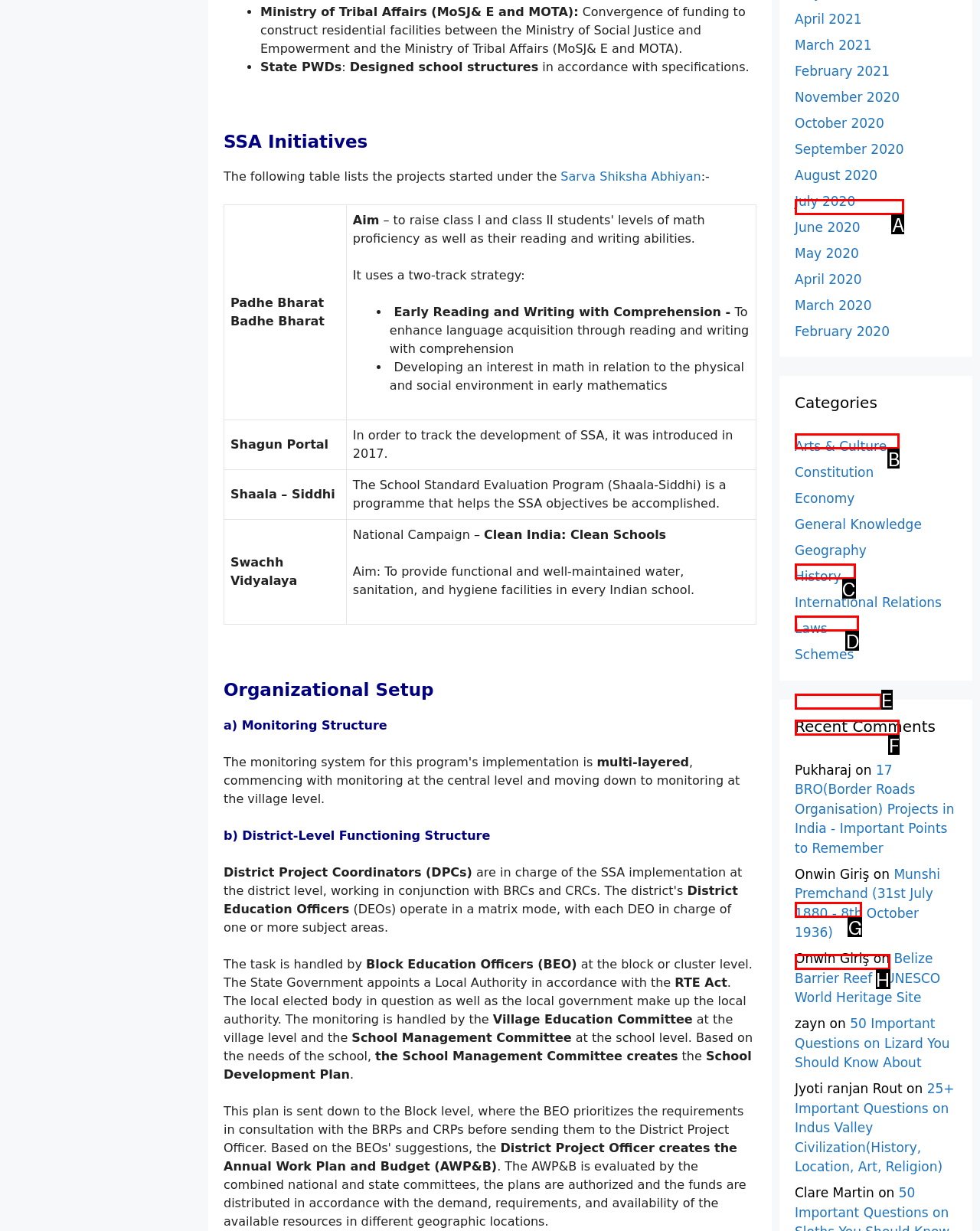From the description: December 2022, identify the option that best matches and reply with the letter of that option directly.

B